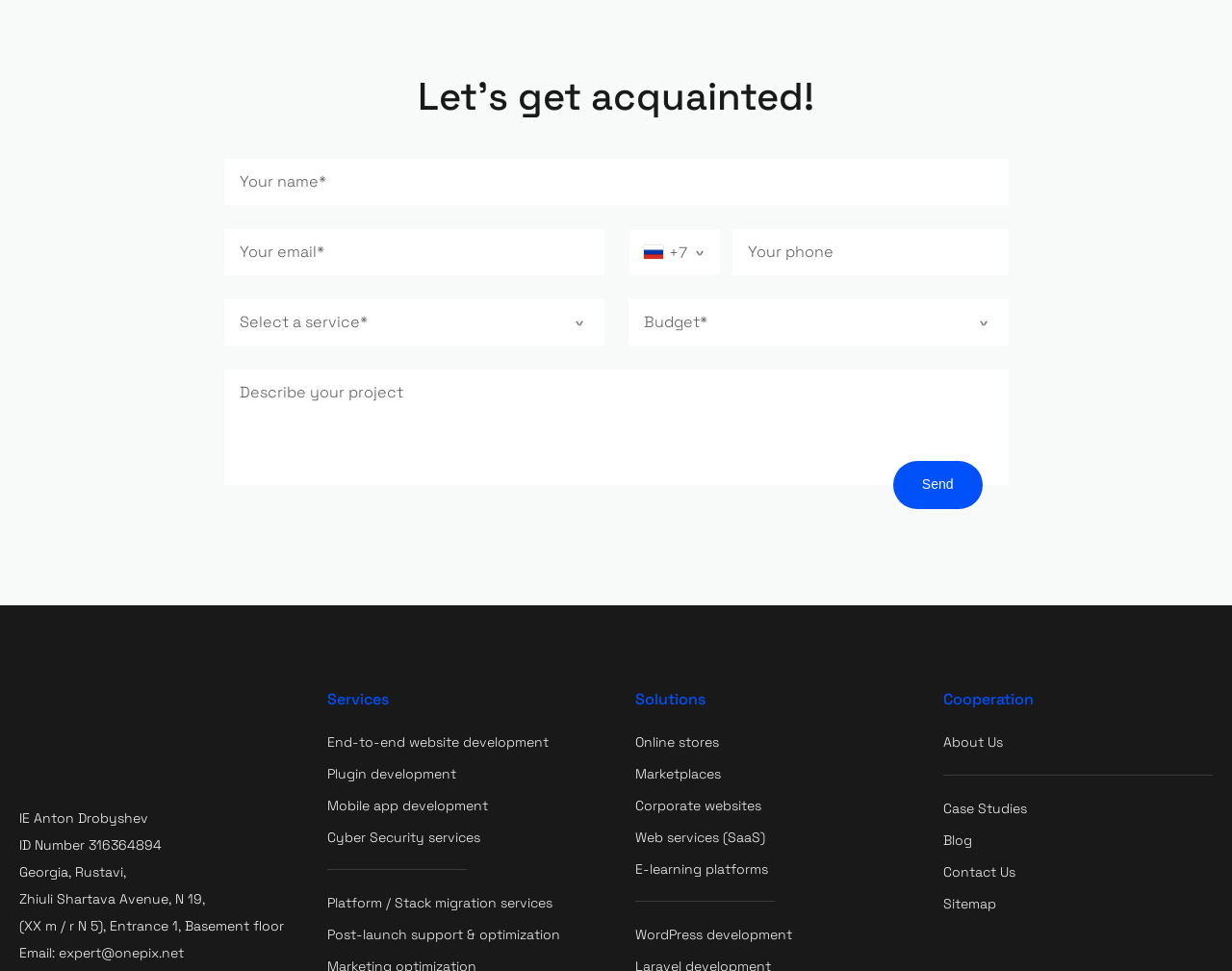How many services are listed?
Look at the screenshot and provide an in-depth answer.

The services are listed under the 'Services' heading, and there are 7 links listed: 'End-to-end website development', 'Plugin development', 'Mobile app development', 'Cyber Security services', 'Platform / Stack migration services', 'Post-launch support & optimization'.